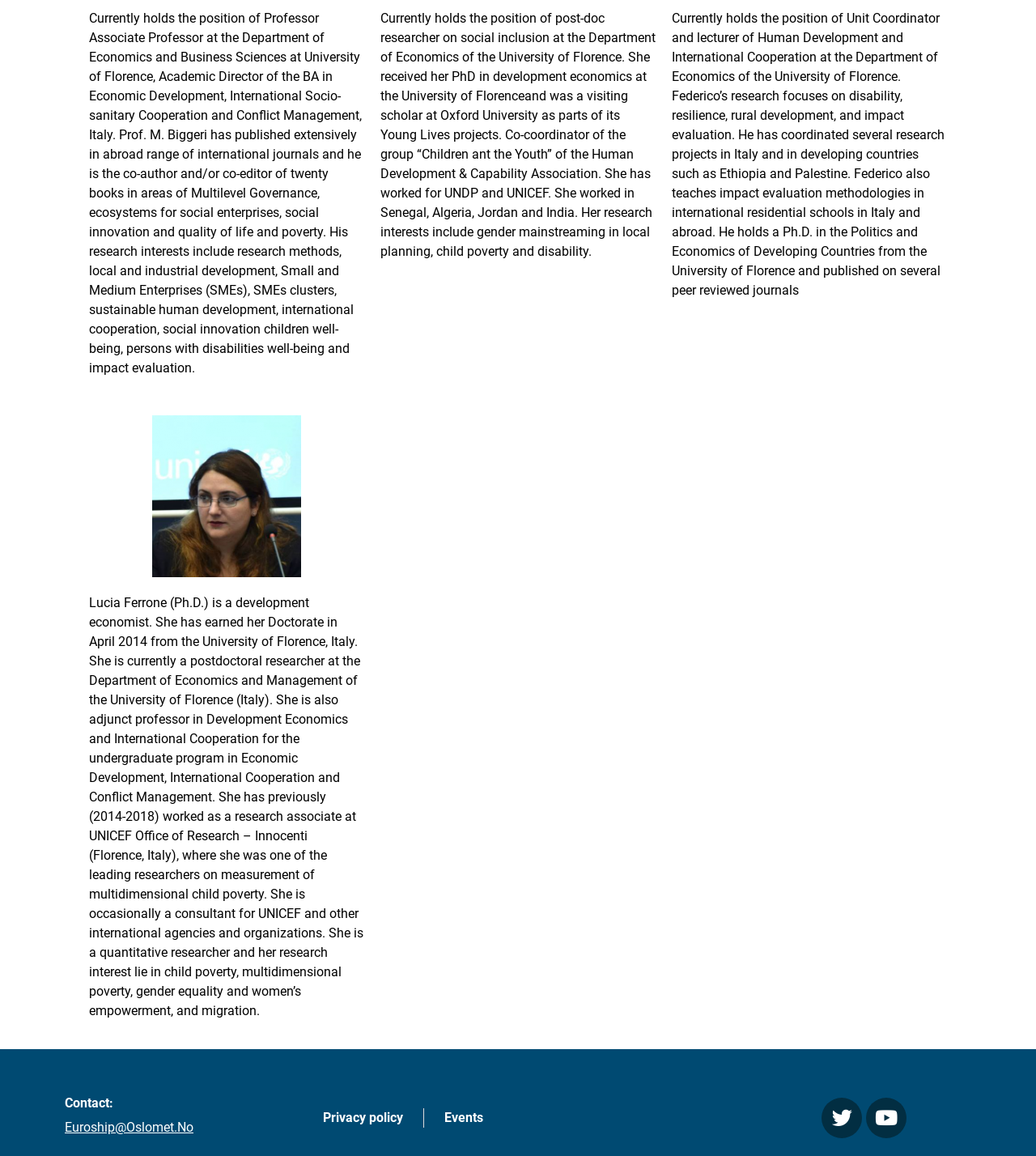Answer the question using only one word or a concise phrase: What is the email address provided on this webpage?

Euroship@Oslomet.No